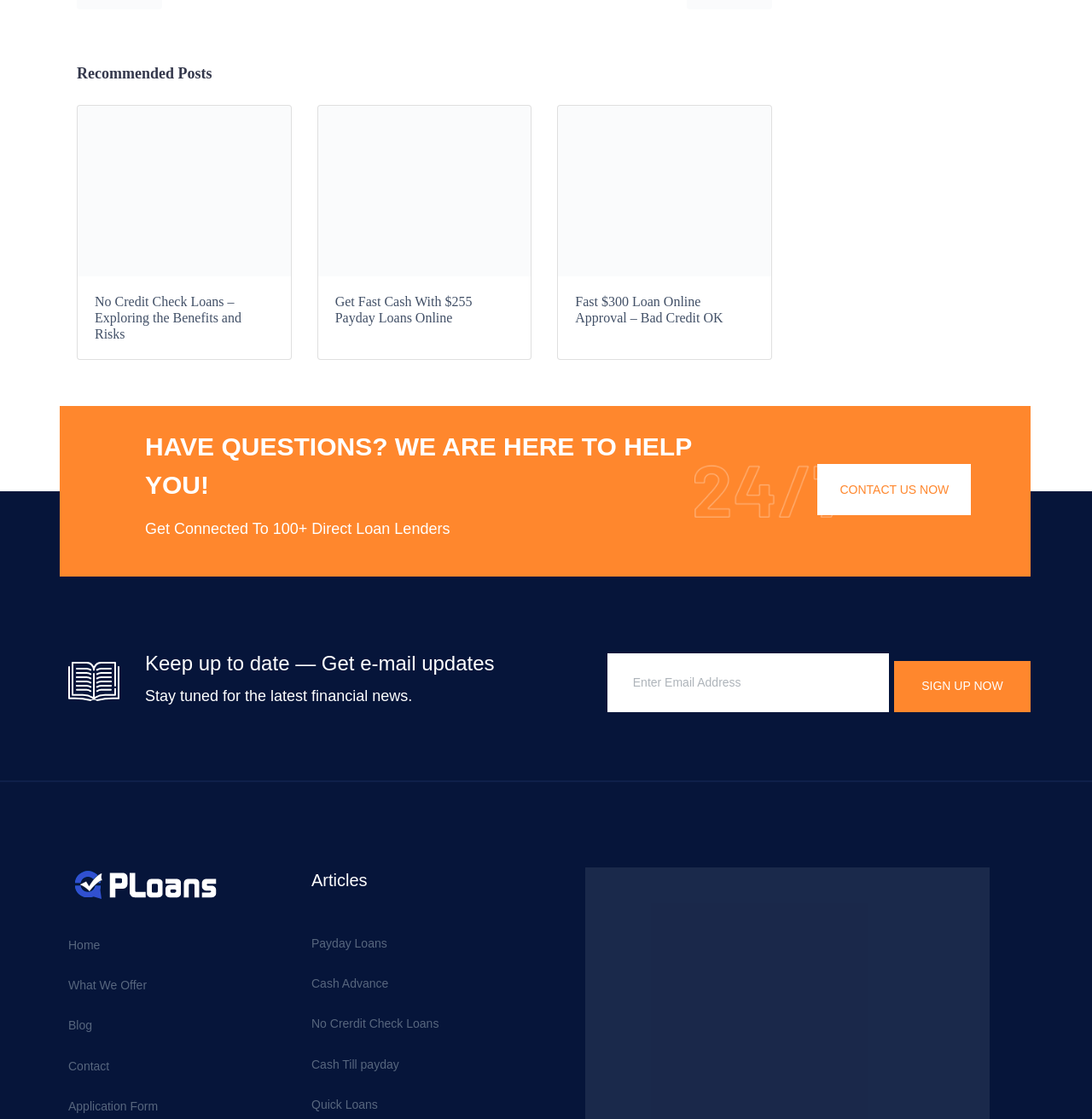Determine the bounding box coordinates of the UI element described by: "Cash Advance".

[0.285, 0.867, 0.492, 0.891]